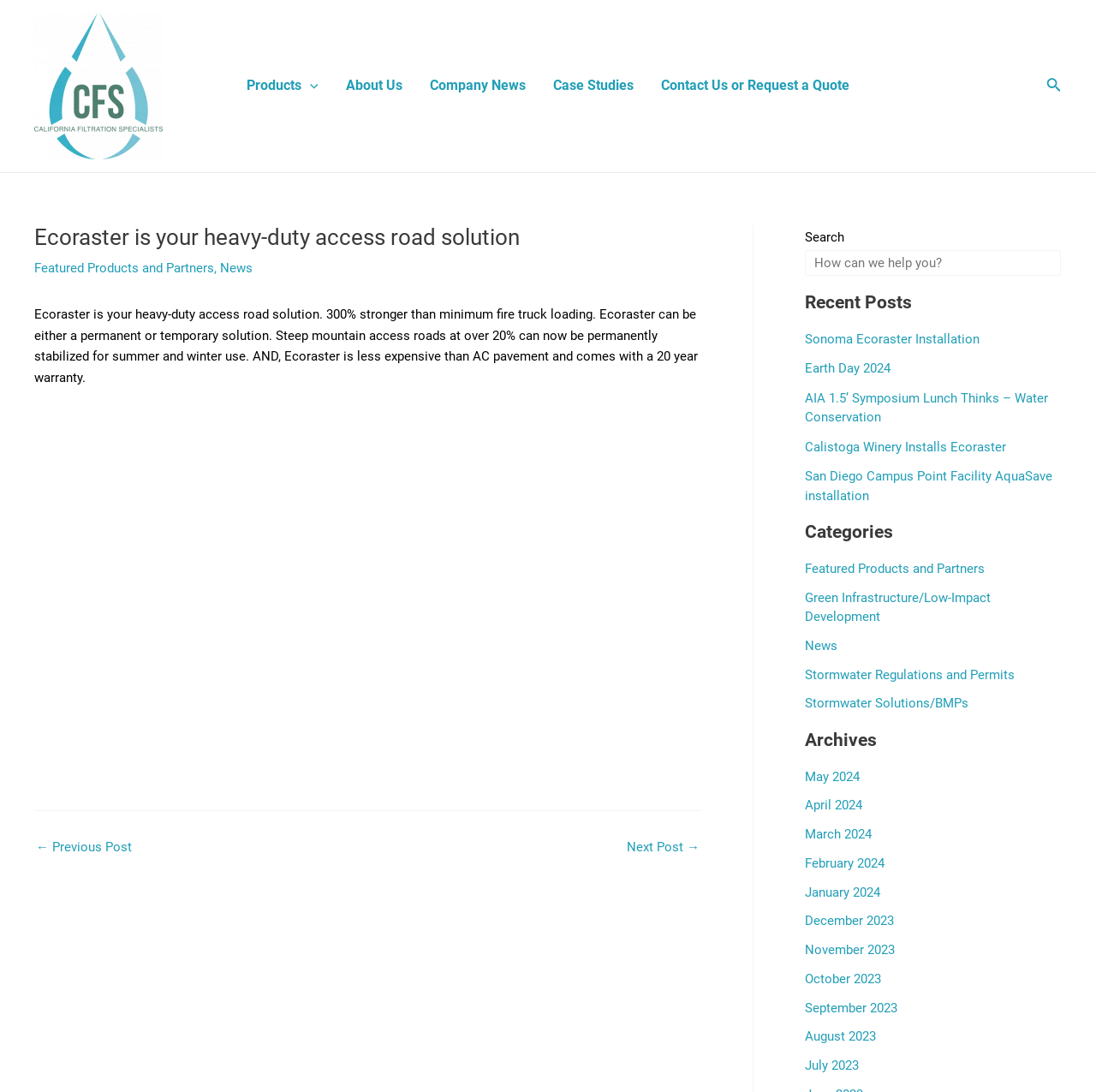Please identify the bounding box coordinates of the clickable area that will allow you to execute the instruction: "View the 'Case Studies' page".

[0.492, 0.072, 0.59, 0.085]